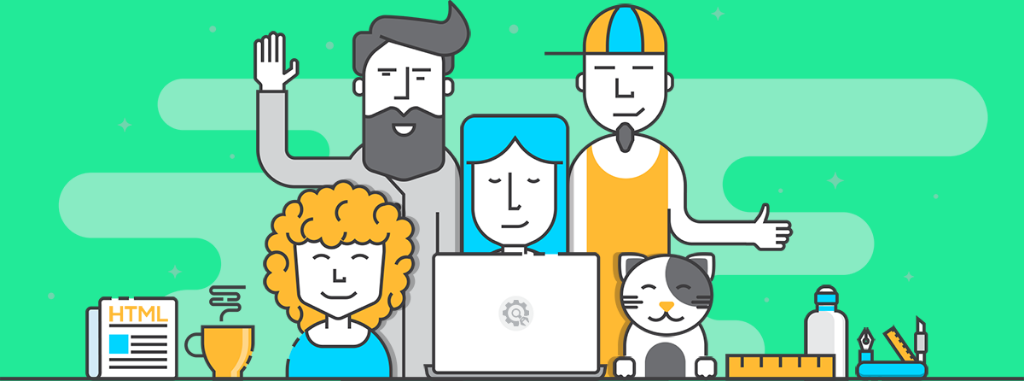How many individuals are present in the image?
Please answer the question with a single word or phrase, referencing the image.

Five